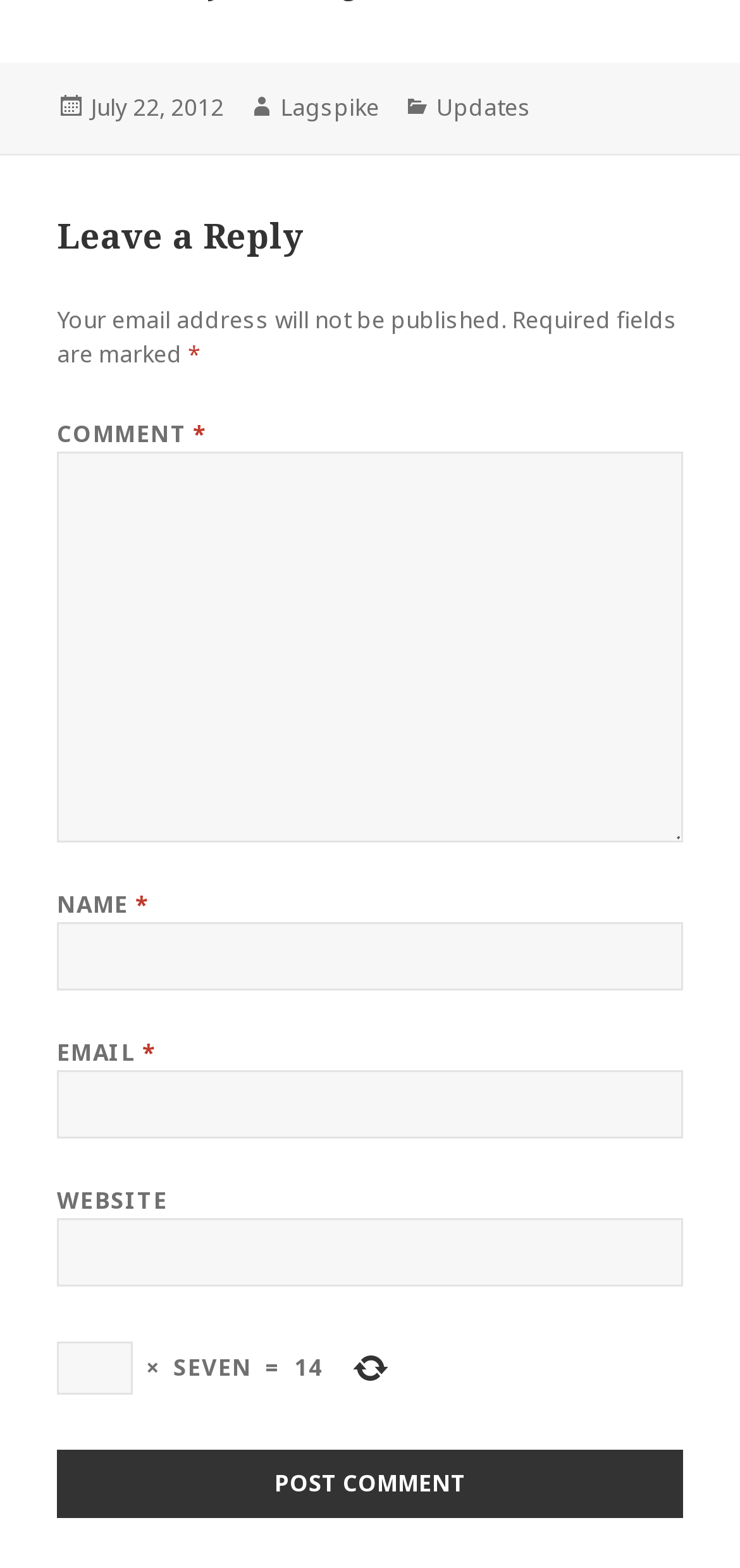Please provide a one-word or short phrase answer to the question:
What is the author of the post?

Lagspike